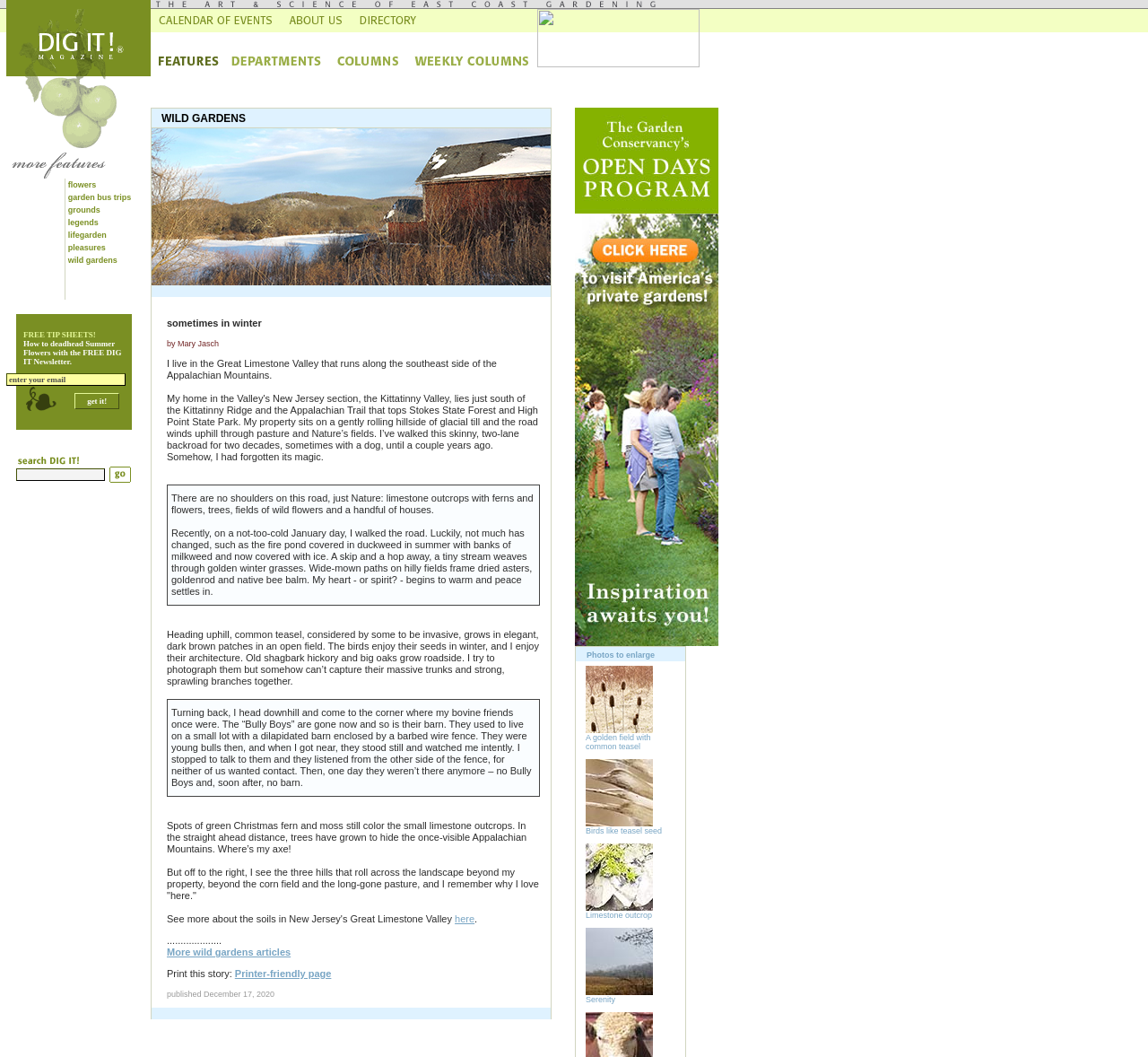Bounding box coordinates must be specified in the format (top-left x, top-left y, bottom-right x, bottom-right y). All values should be floating point numbers between 0 and 1. What are the bounding box coordinates of the UI element described as: parent_node: Birds like teasel seed

[0.51, 0.775, 0.569, 0.784]